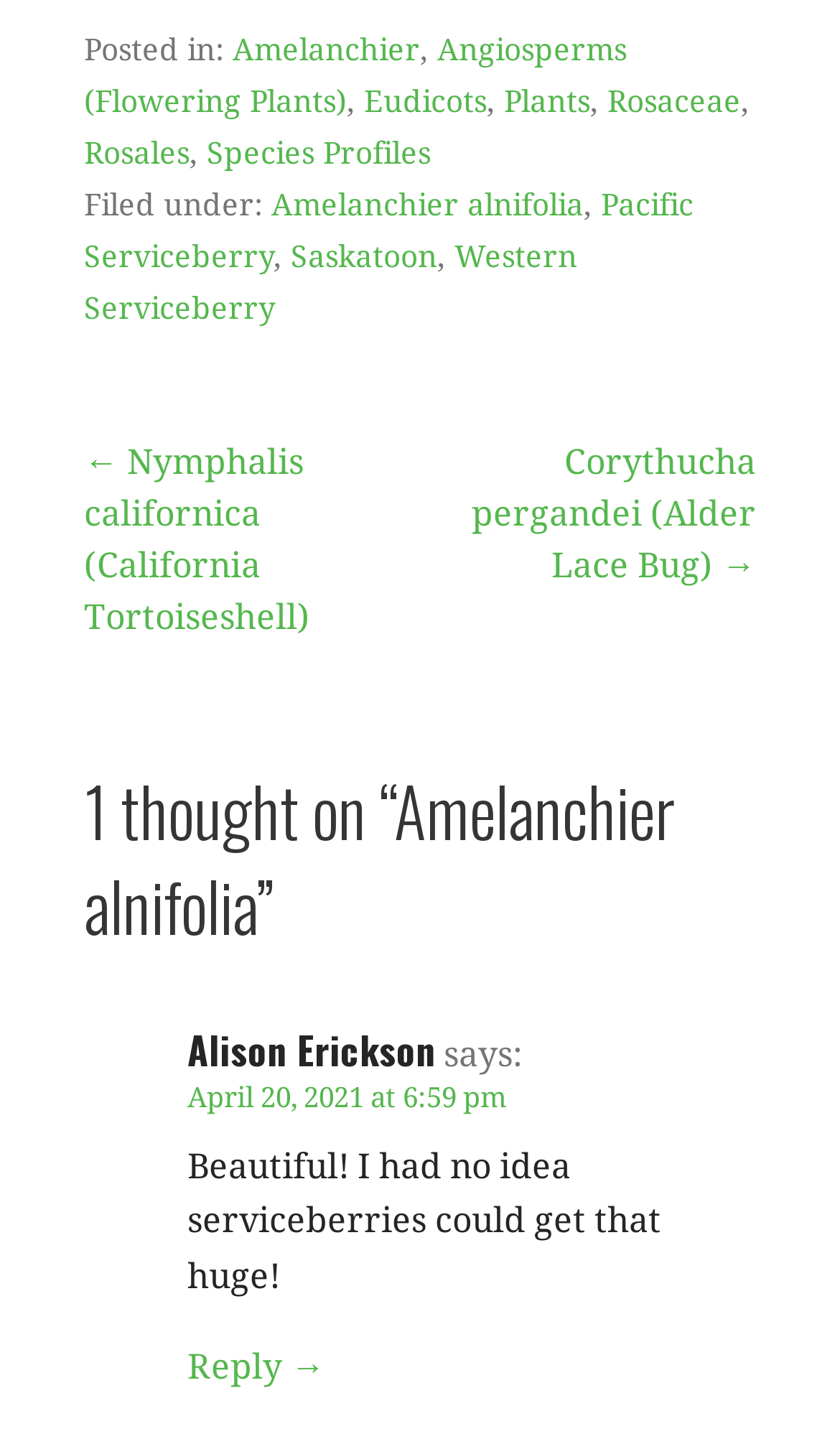Locate the bounding box of the UI element defined by this description: "Reply". The coordinates should be given as four float numbers between 0 and 1, formatted as [left, top, right, bottom].

[0.223, 0.929, 0.387, 0.957]